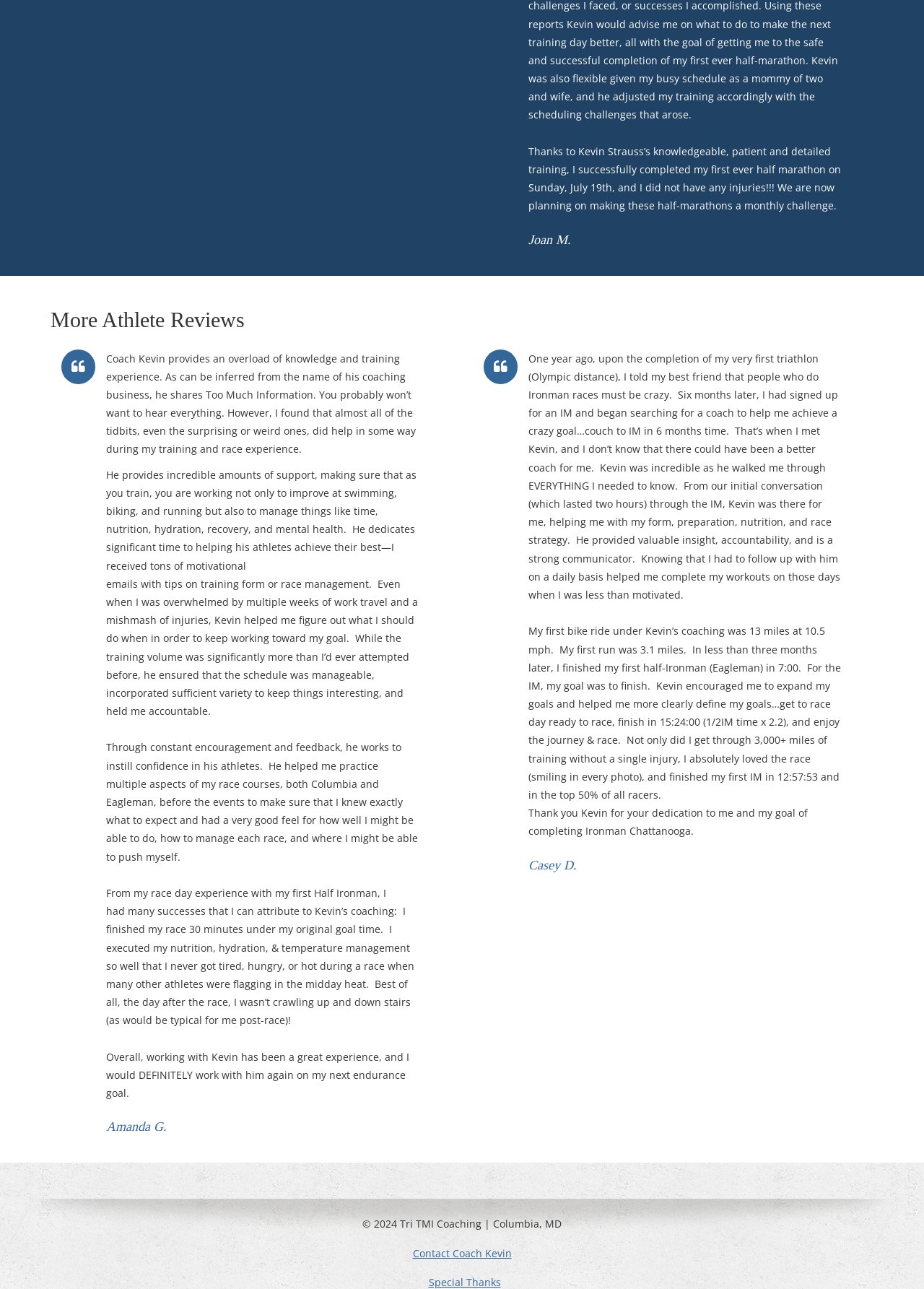Predict the bounding box of the UI element that fits this description: "Contact Coach Kevin".

[0.446, 0.967, 0.554, 0.977]